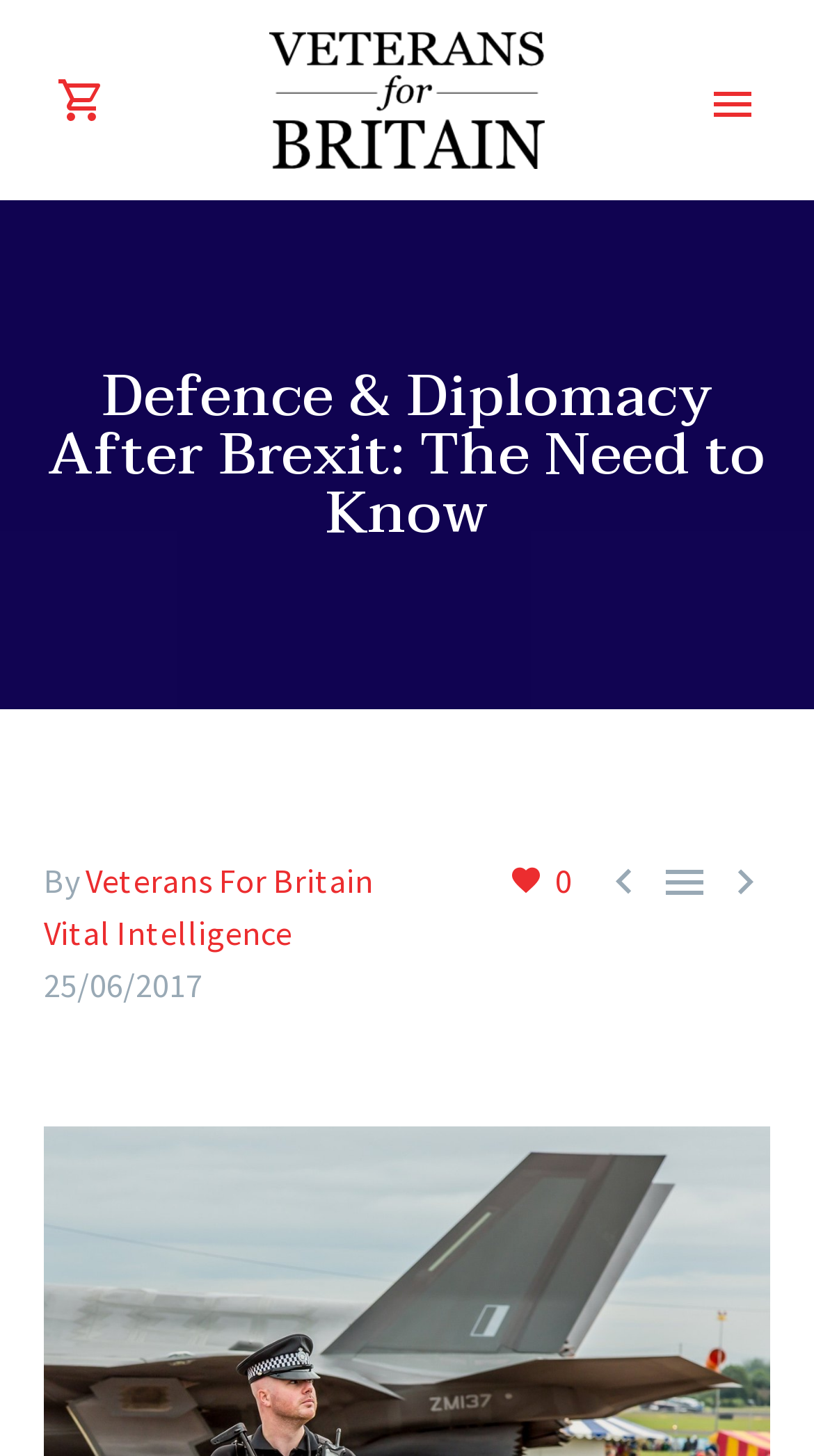Please determine the bounding box coordinates of the clickable area required to carry out the following instruction: "Visit the Vital Intelligence page". The coordinates must be four float numbers between 0 and 1, represented as [left, top, right, bottom].

[0.054, 0.626, 0.359, 0.655]